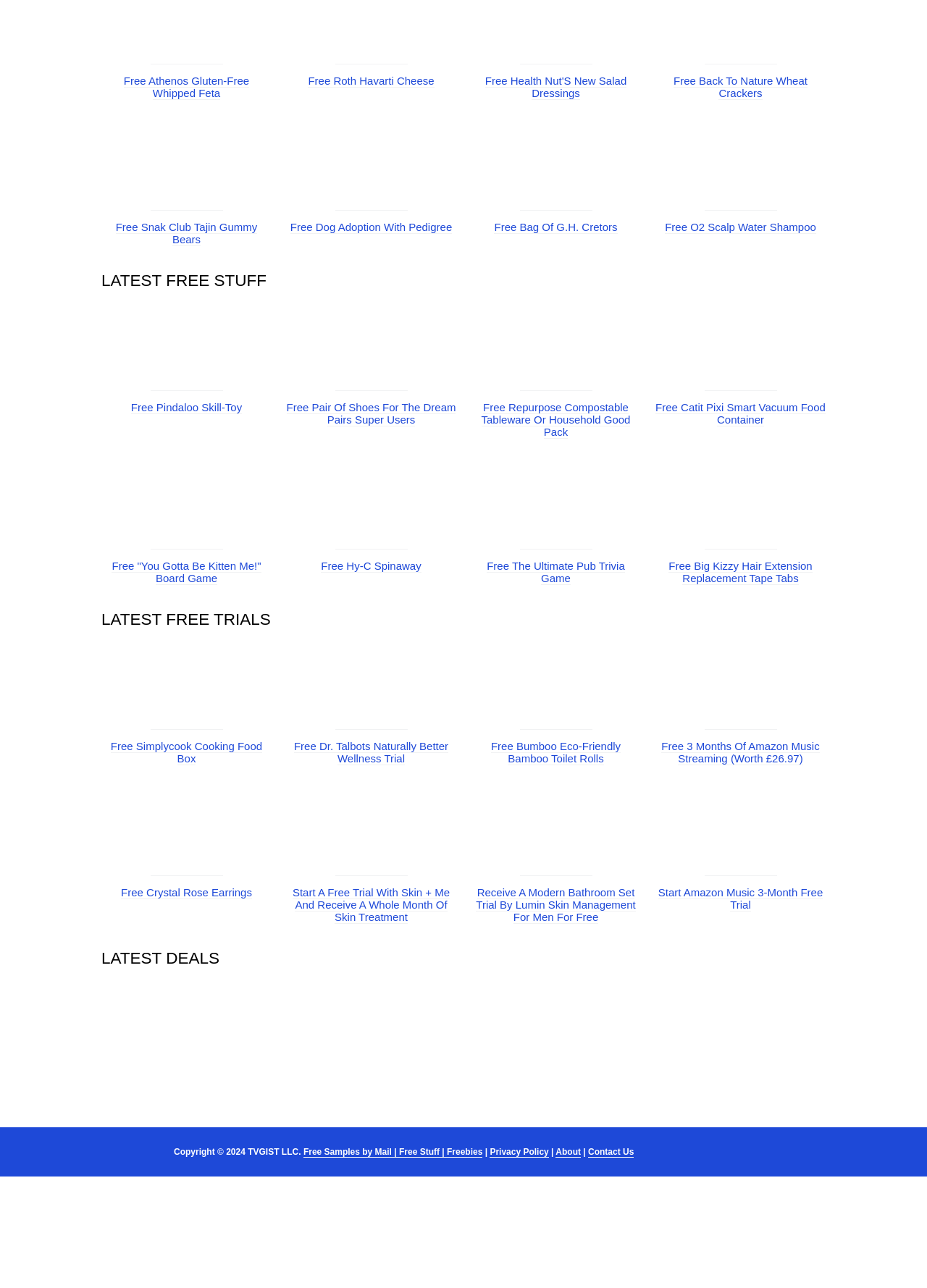How many headings are there on the webpage?
Provide a detailed and extensive answer to the question.

By scanning the webpage, I found that there are three headings: 'LATEST FREE STUFF', 'LATEST FREE TRIALS', and 'LATEST DEALS'.